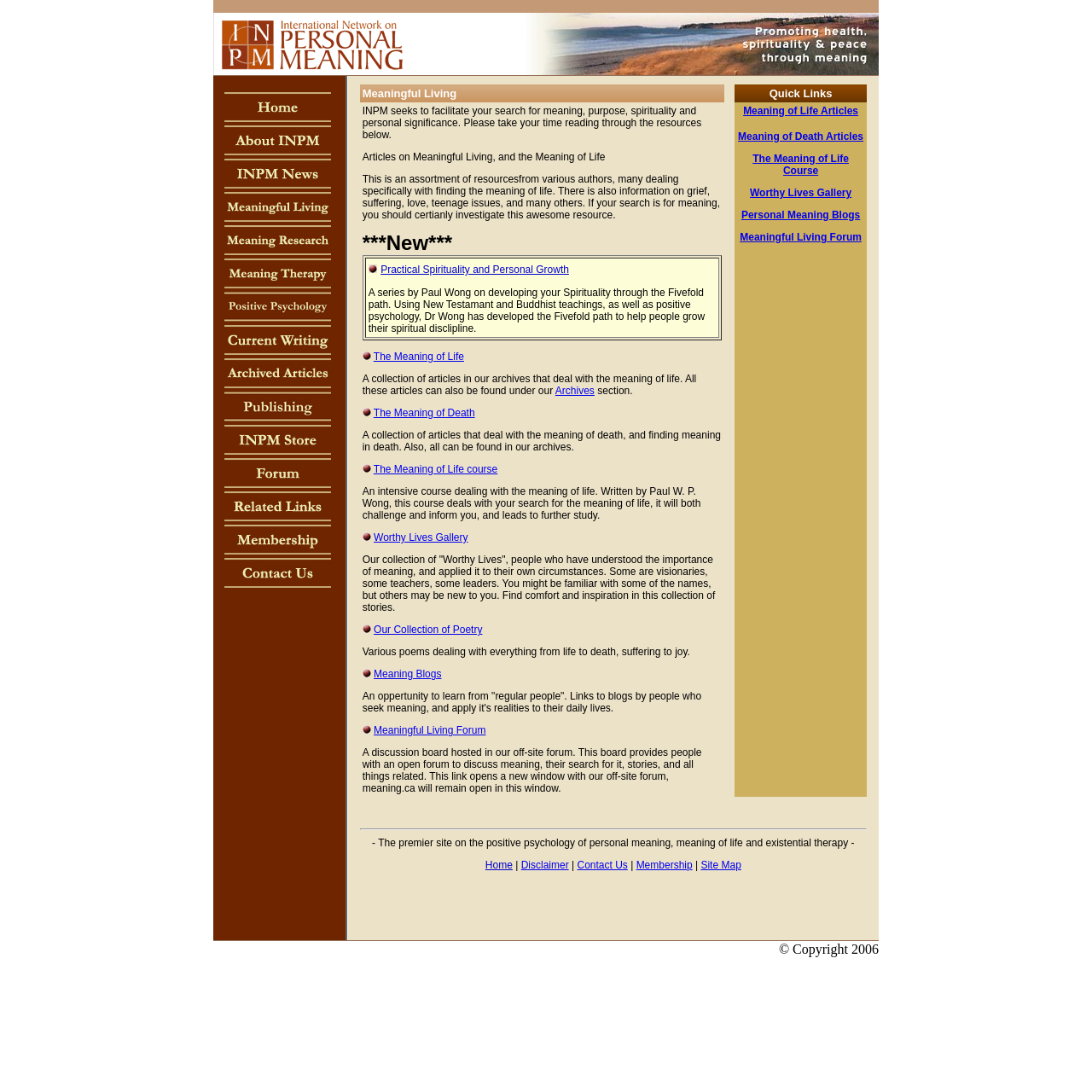Locate the bounding box coordinates of the area you need to click to fulfill this instruction: 'Read the 'Meaning of Life' course'. The coordinates must be in the form of four float numbers ranging from 0 to 1: [left, top, right, bottom].

[0.322, 0.07, 0.802, 0.861]